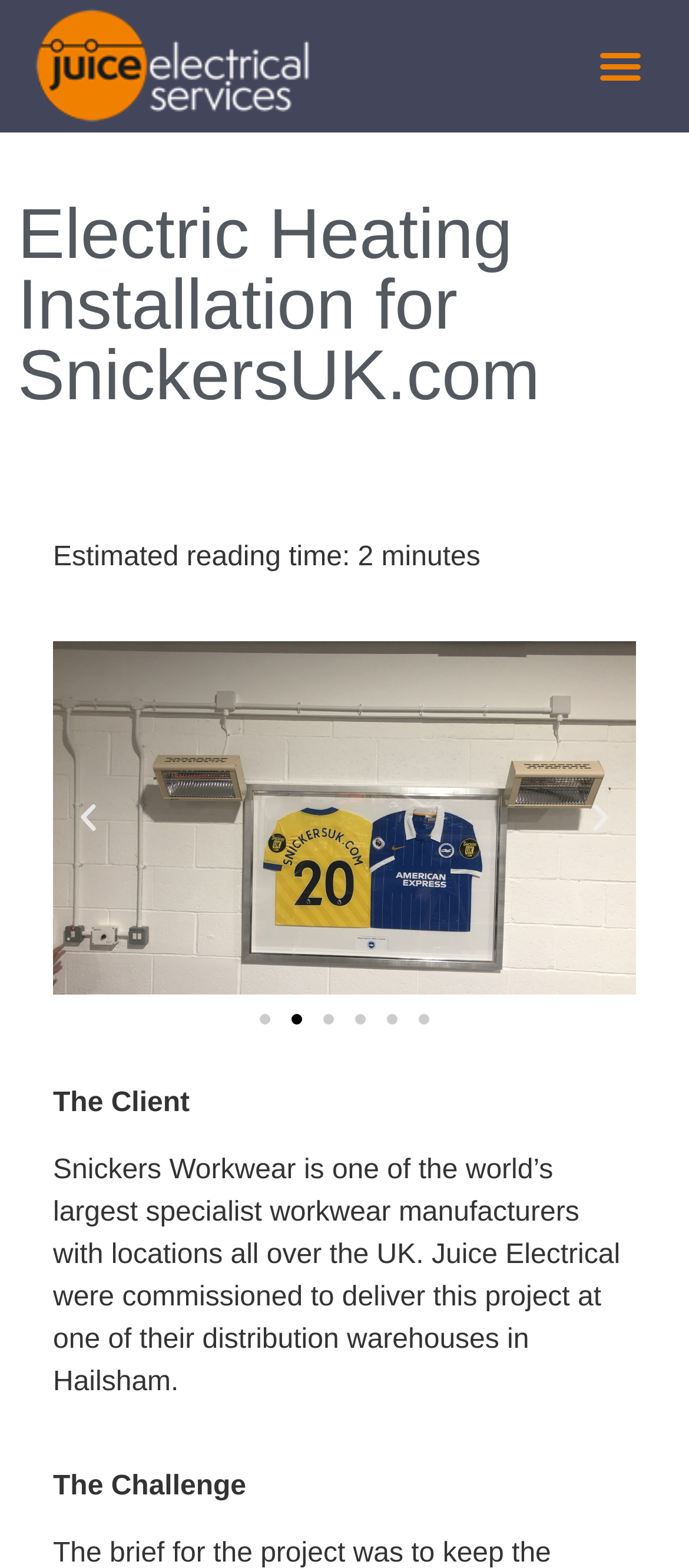What is the name of the company that delivered the project?
Using the details from the image, give an elaborate explanation to answer the question.

I found the answer by looking at the text that says 'Juice Electrical were commissioned to deliver this project at one of their distribution warehouses in Hailsham.'